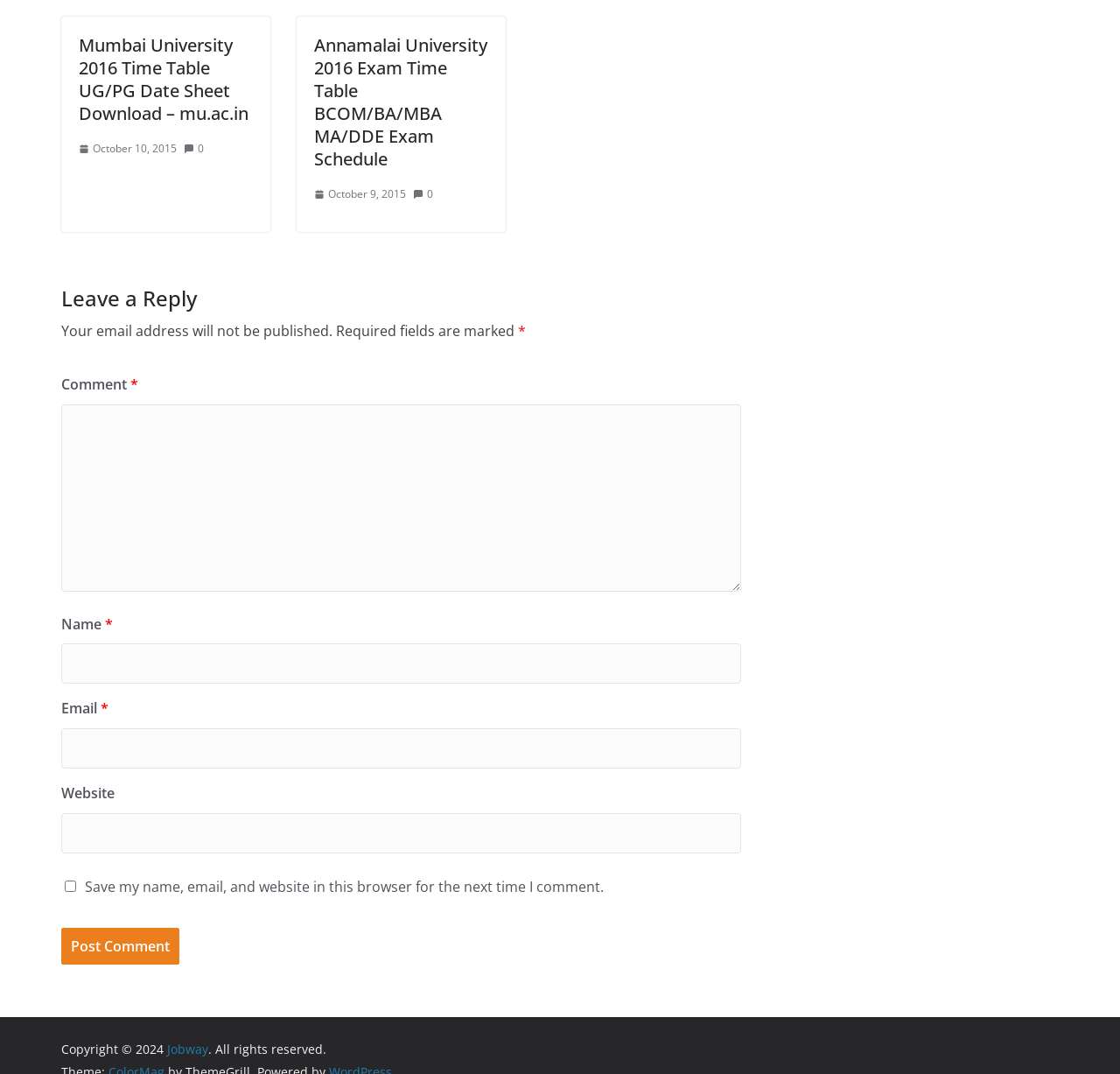Determine the bounding box coordinates of the element that should be clicked to execute the following command: "Download Mumbai University 2016 Time Table".

[0.07, 0.031, 0.222, 0.117]